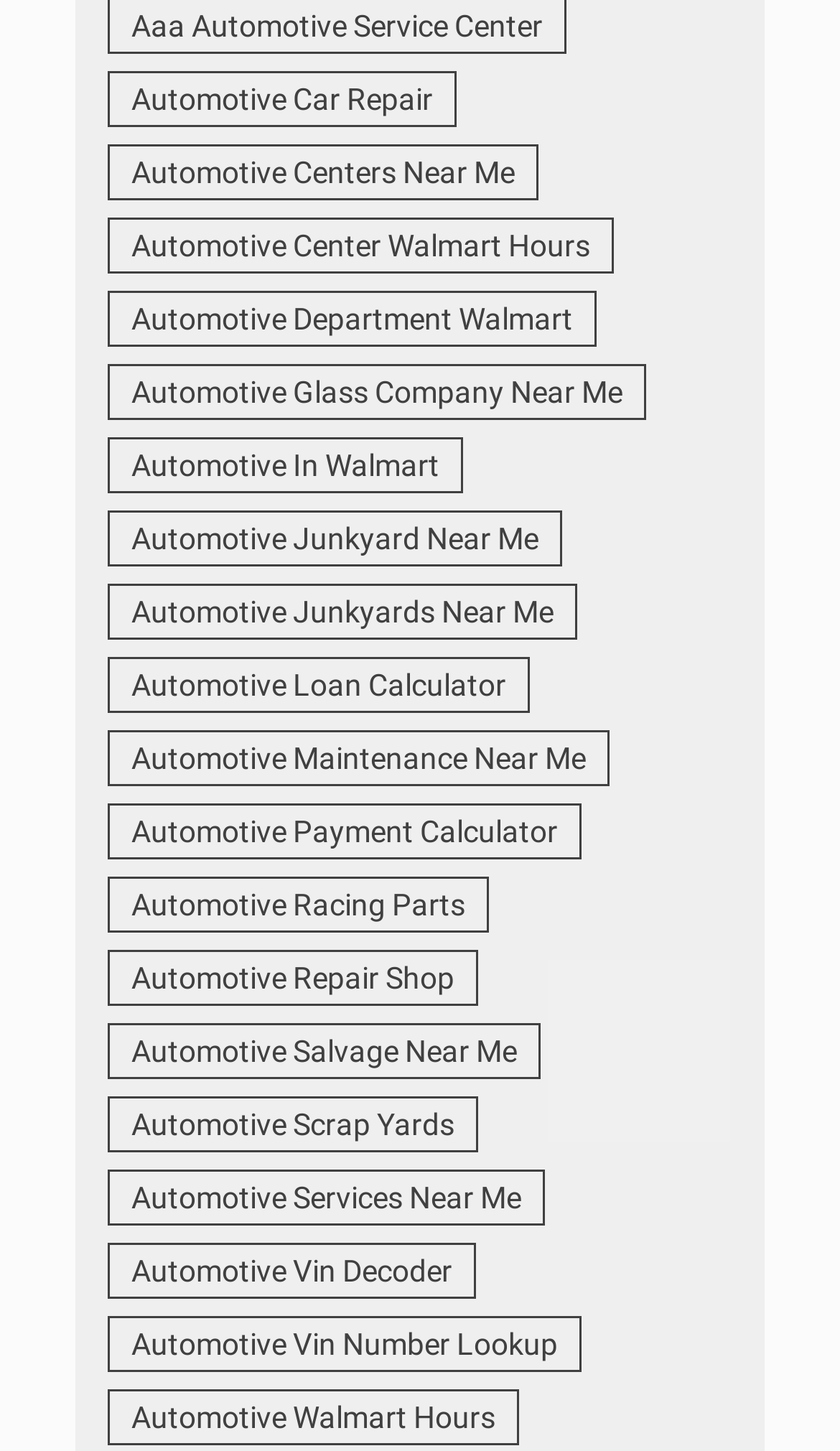What is the first automotive-related service listed?
Look at the image and provide a short answer using one word or a phrase.

Car Repair